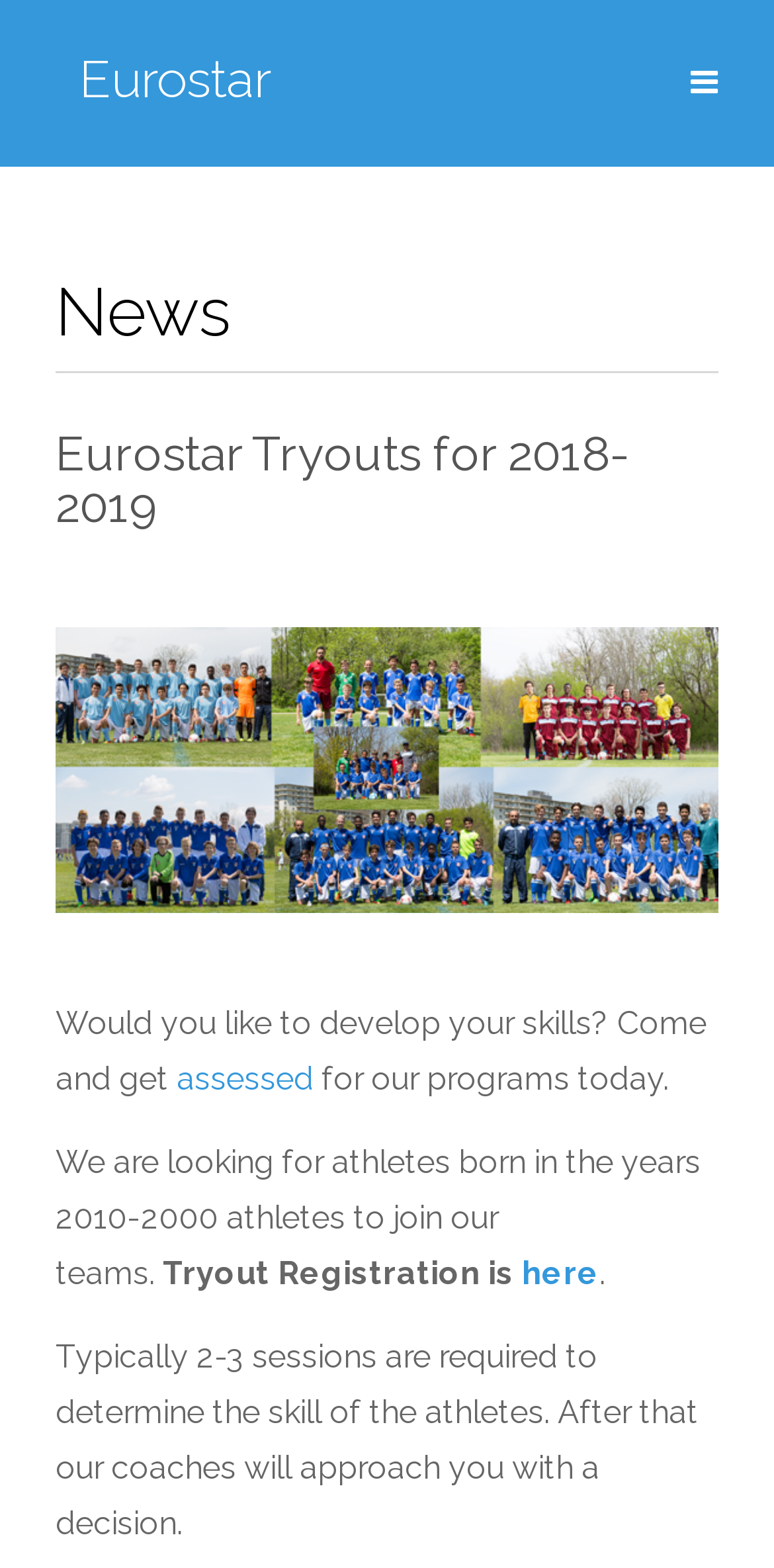Extract the bounding box coordinates for the HTML element that matches this description: "Eurostar". The coordinates should be four float numbers between 0 and 1, i.e., [left, top, right, bottom].

[0.103, 0.03, 0.351, 0.073]